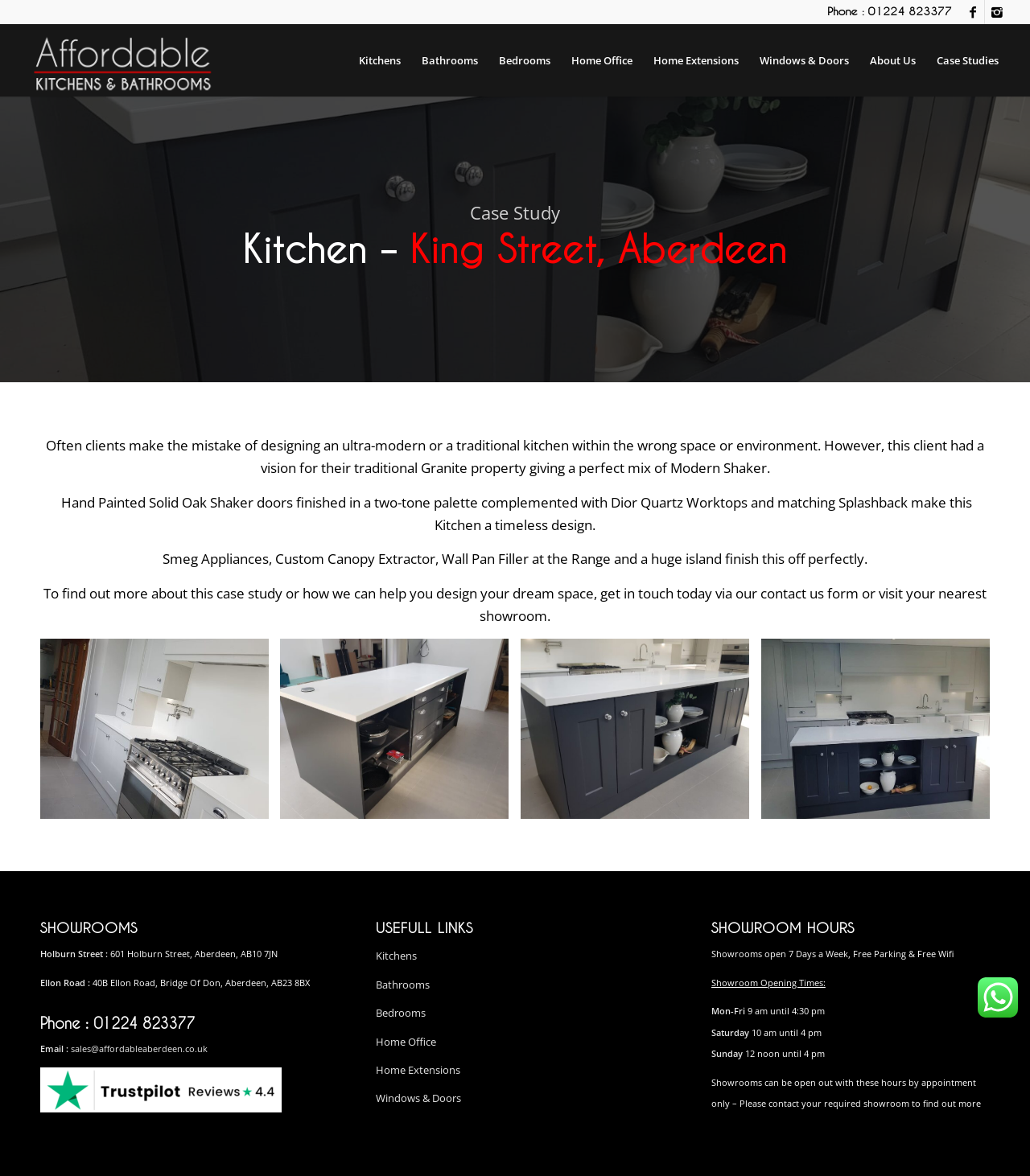What is the company name?
Please use the image to provide an in-depth answer to the question.

The company name can be found in the link element with the text 'Affordable Kitchens & Bathroom Ltd.' which is located at the top left of the webpage, and also in the image element with the same text.